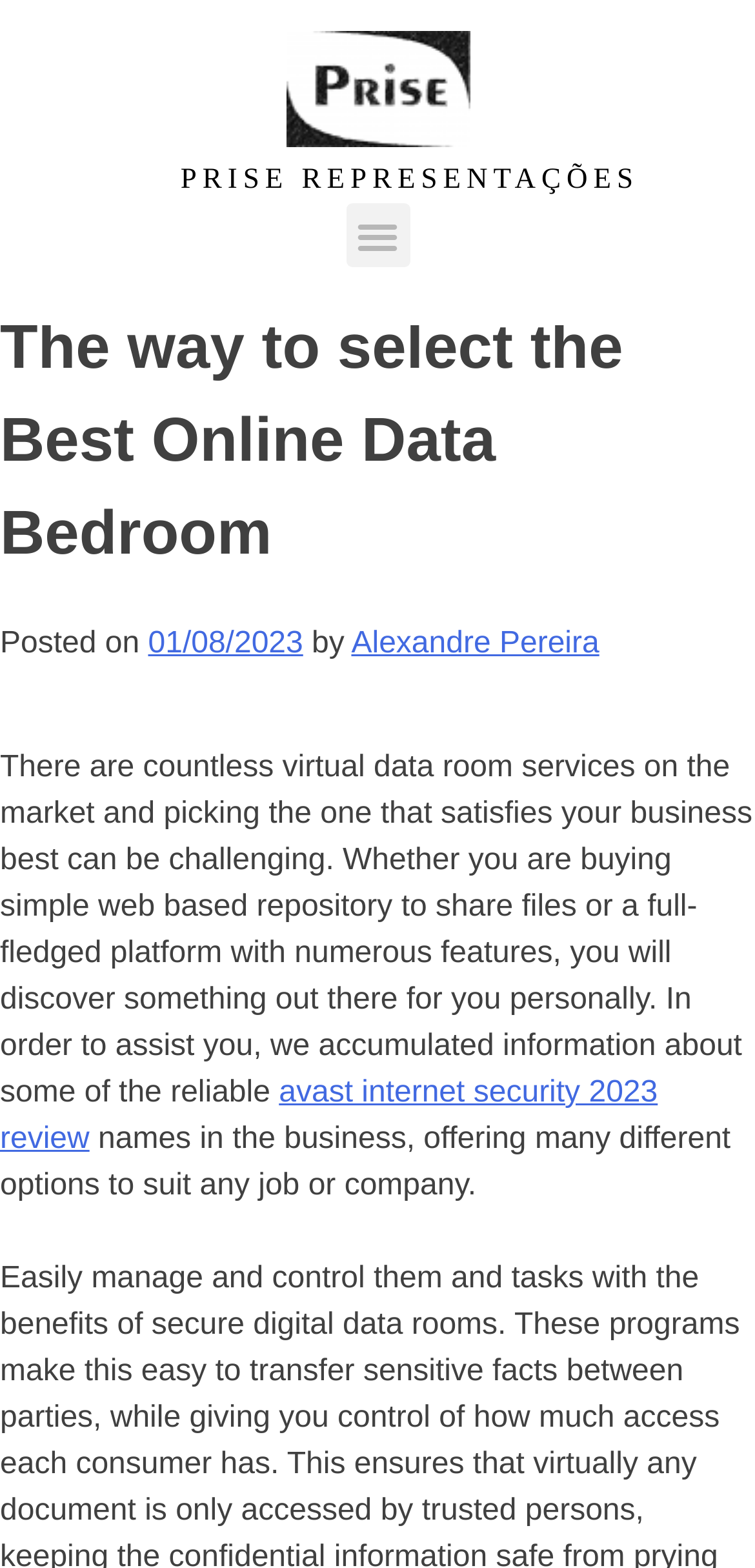How many links are in the article?
Answer the question with a detailed explanation, including all necessary information.

There are three links in the article: '01/08/2023', 'Alexandre Pereira', and 'avast internet security 2023 review'.